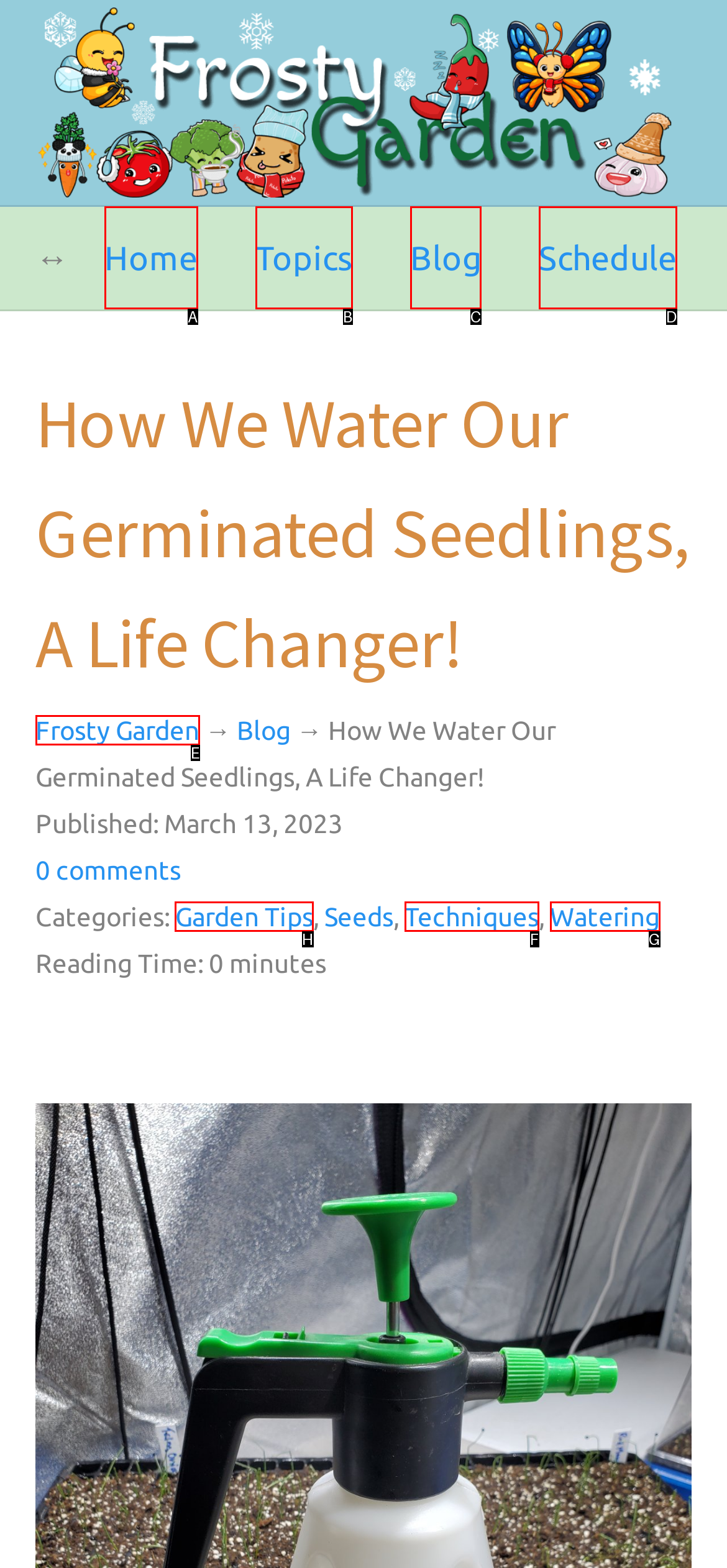Choose the letter of the UI element necessary for this task: explore Garden Tips
Answer with the correct letter.

H